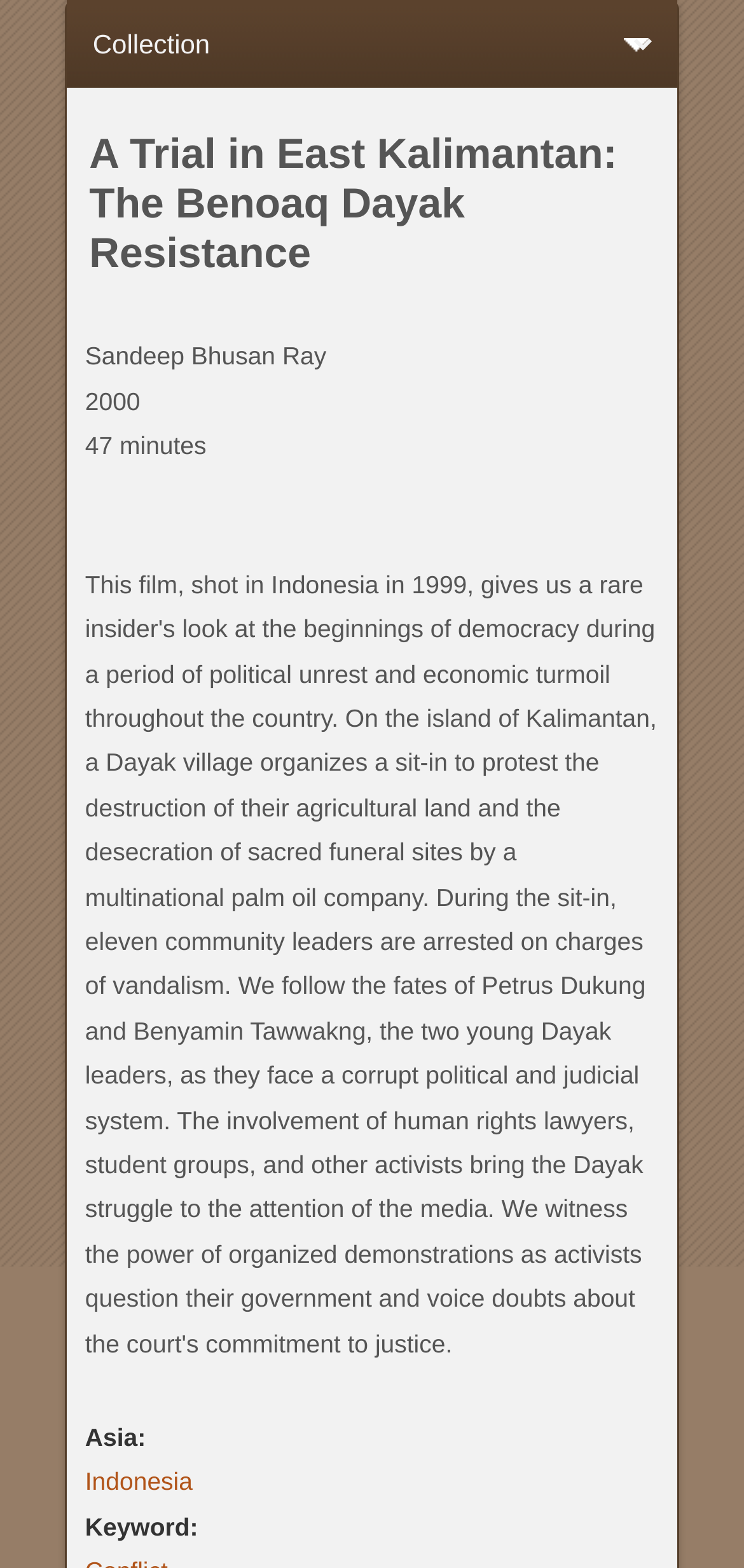Determine the main headline of the webpage and provide its text.

A Trial in East Kalimantan: The Benoaq Dayak Resistance